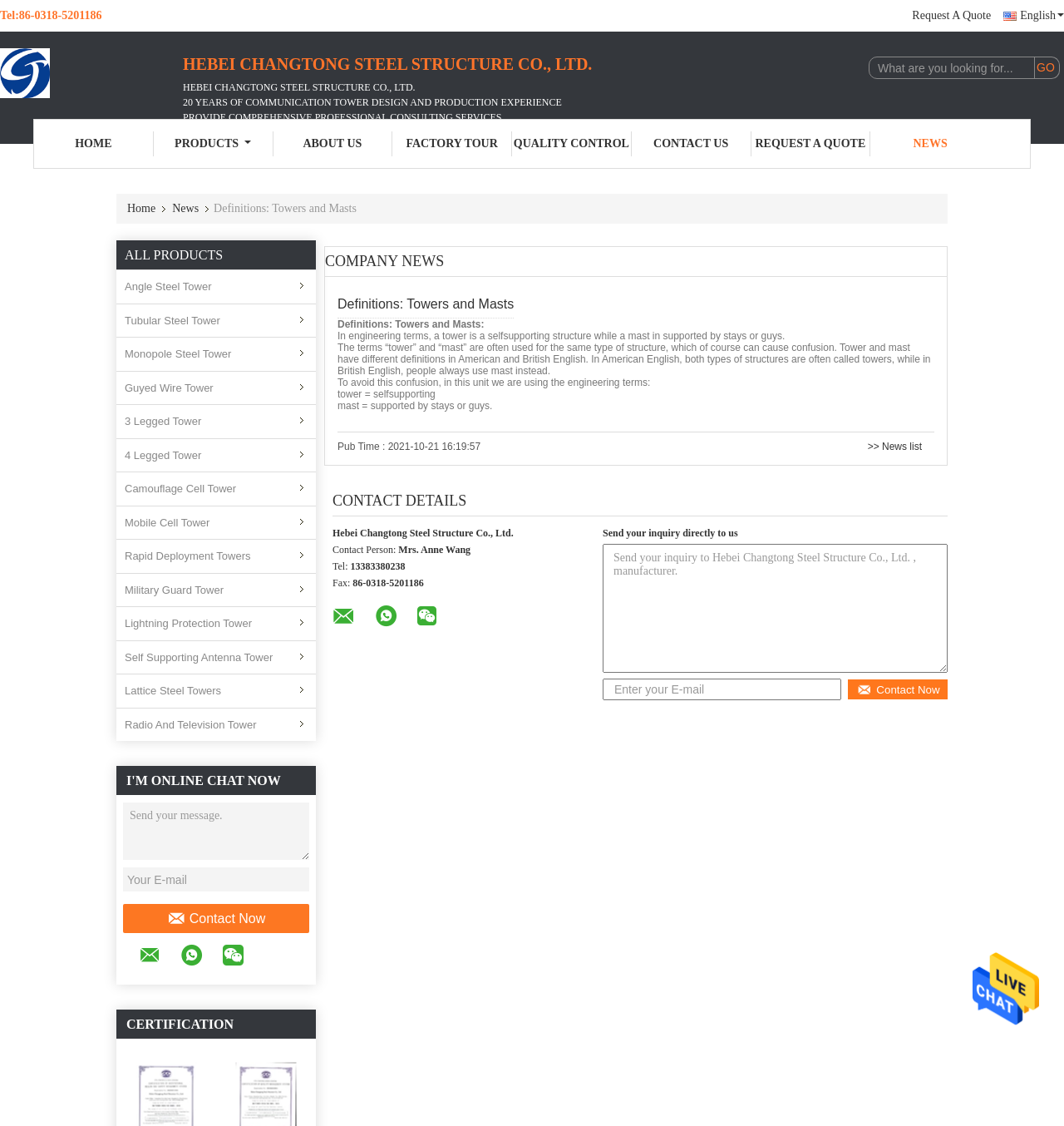How many years of experience does Mrs. Anne Wang have?
Give a one-word or short-phrase answer derived from the screenshot.

Not specified